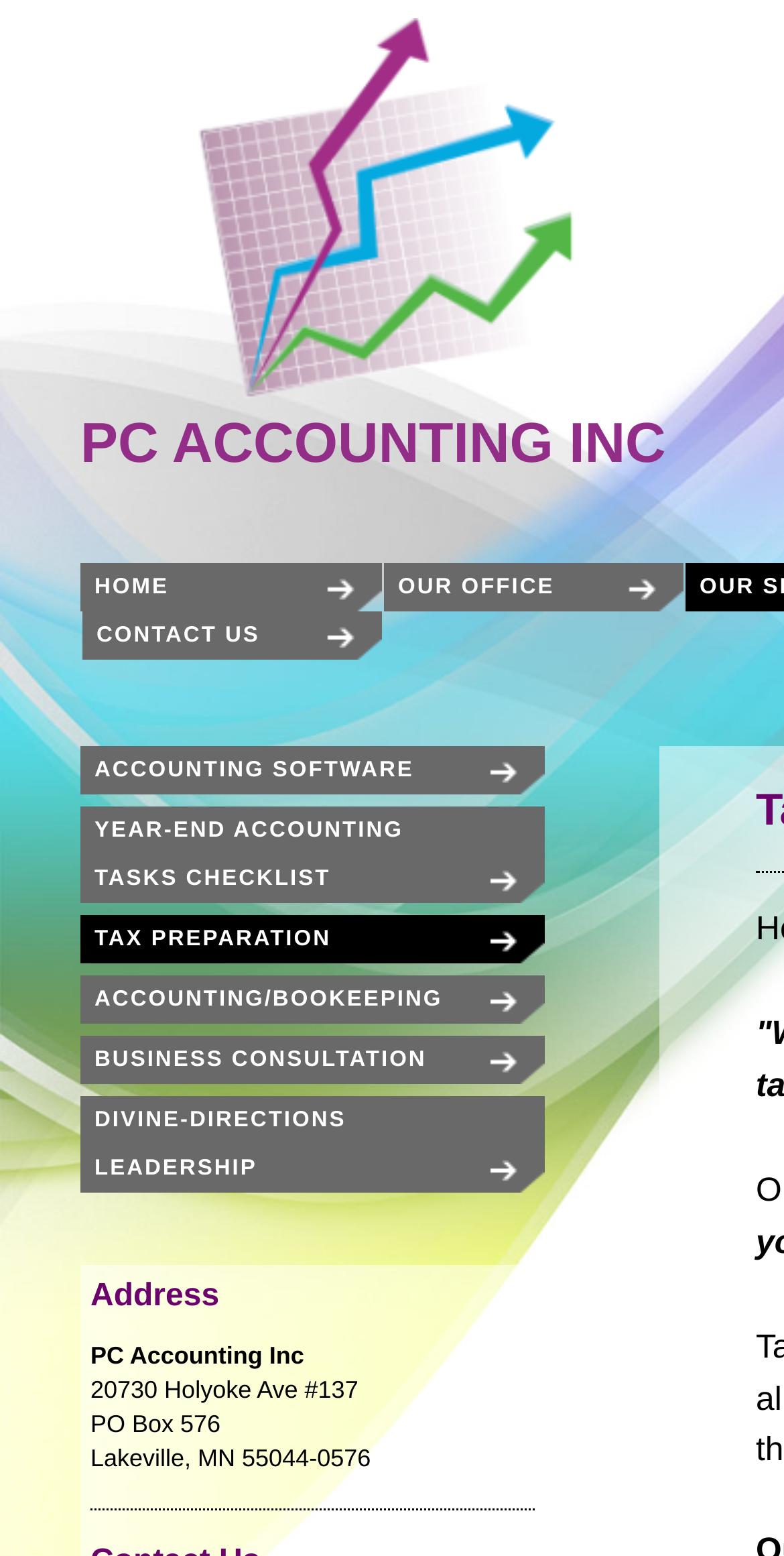Locate the bounding box coordinates of the area where you should click to accomplish the instruction: "view tax preparation services".

[0.103, 0.588, 0.695, 0.619]